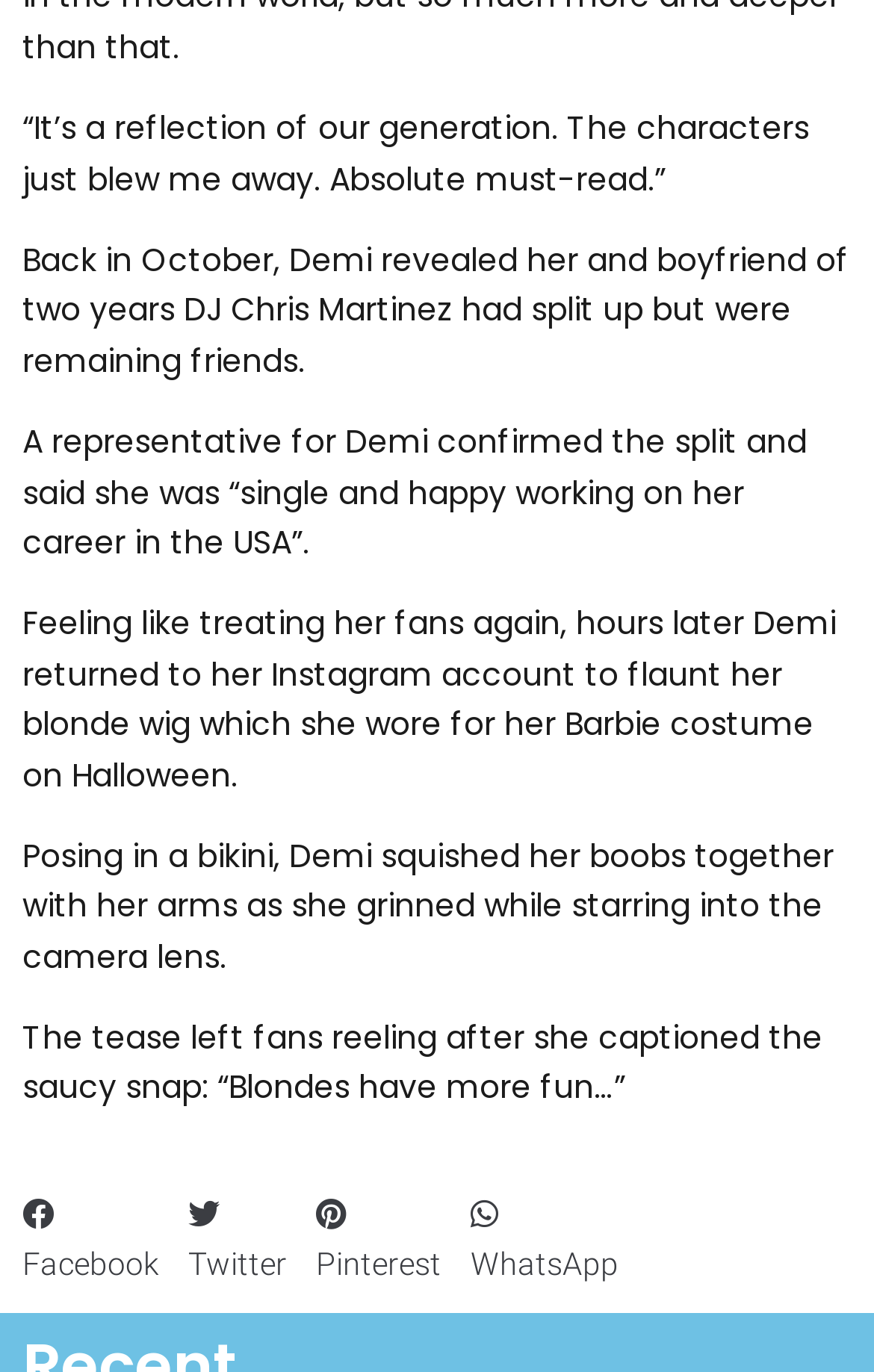How many social media platforms can you share the article on?
Please provide a comprehensive answer based on the visual information in the image.

There are four social media buttons at the bottom of the article, allowing users to share the article on Facebook, Twitter, Pinterest, and WhatsApp.